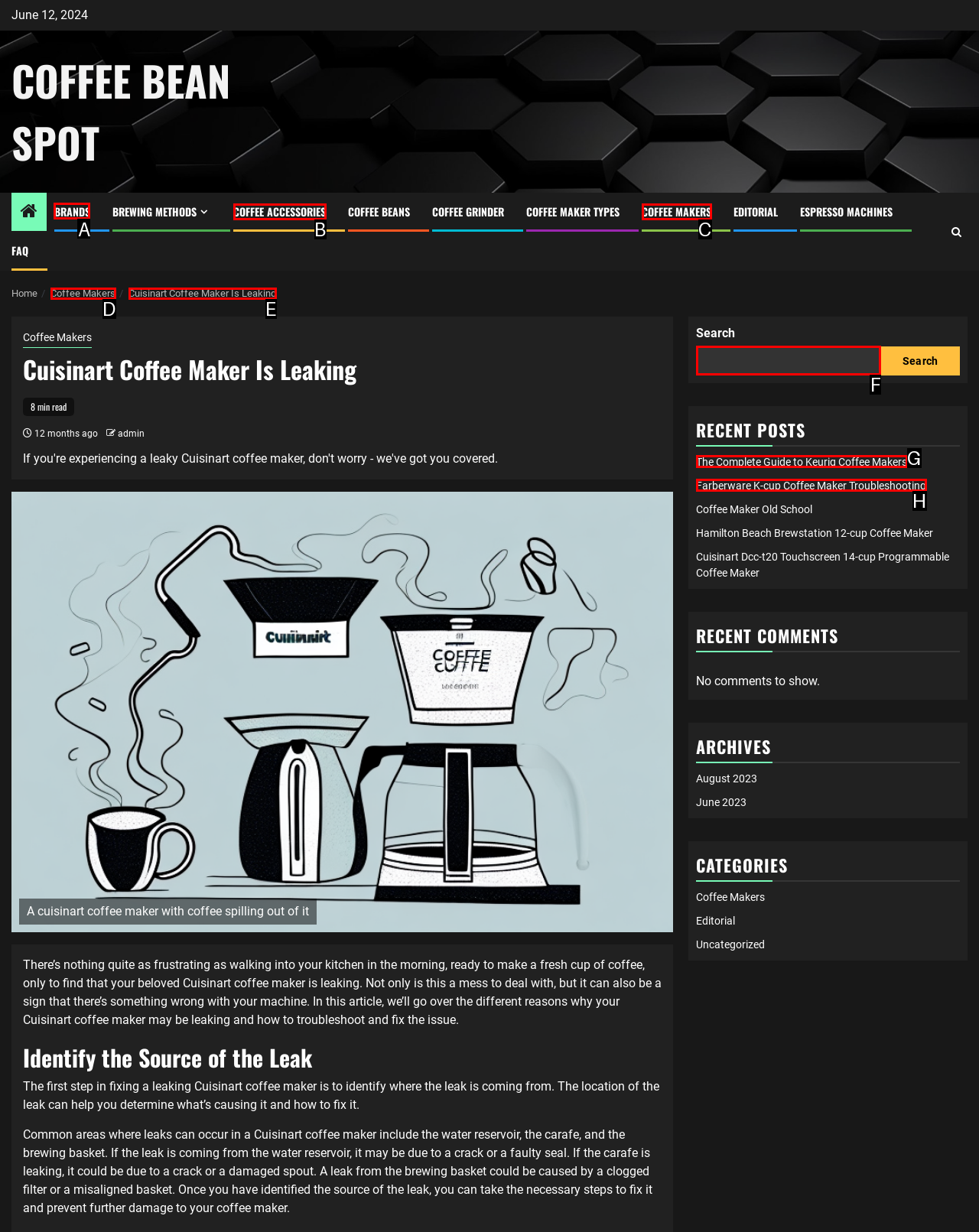Which choice should you pick to execute the task: Go to the 'BRANDS' page
Respond with the letter associated with the correct option only.

A